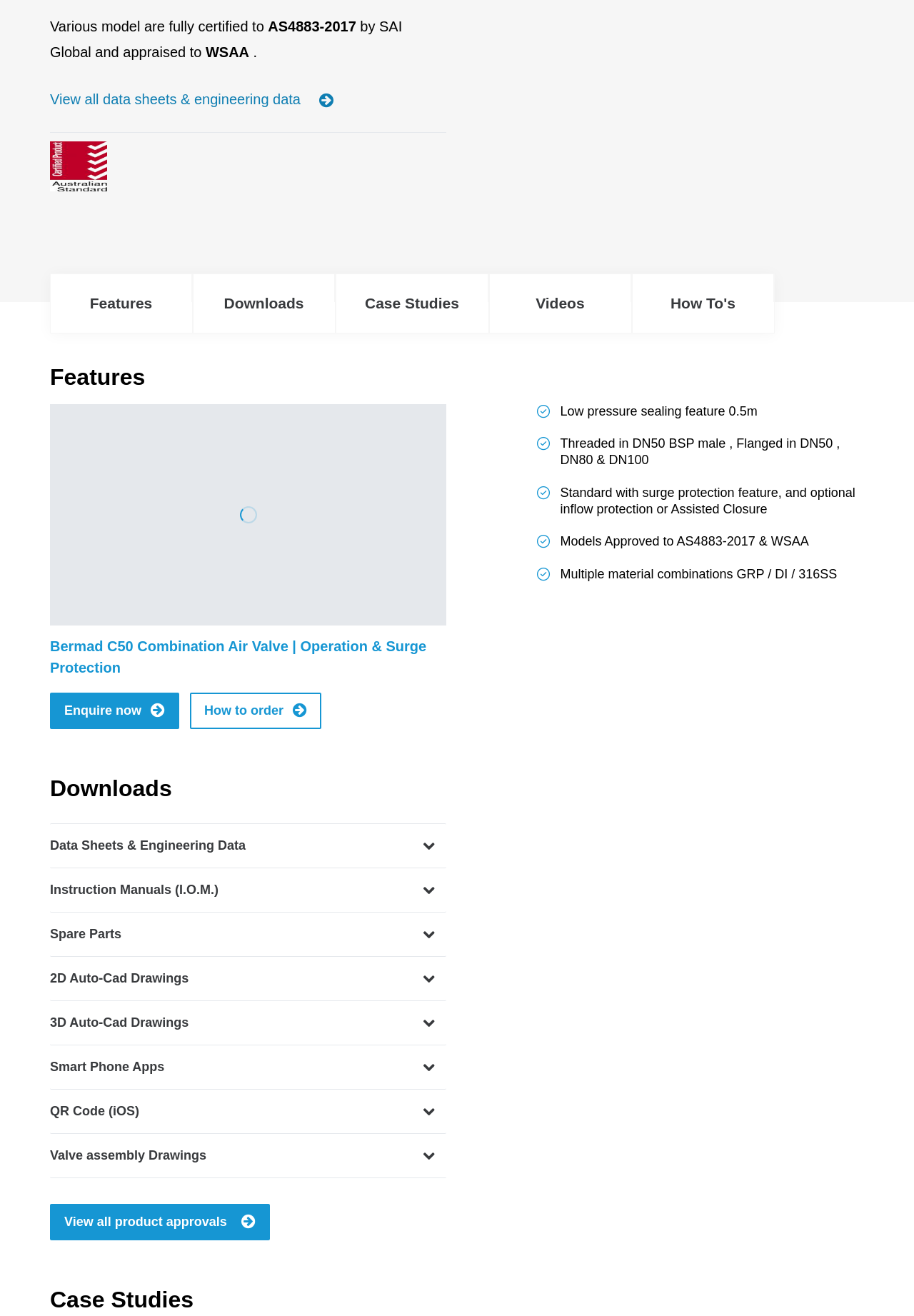Please identify the bounding box coordinates for the region that you need to click to follow this instruction: "Download data sheets & engineering data".

[0.055, 0.626, 0.488, 0.66]